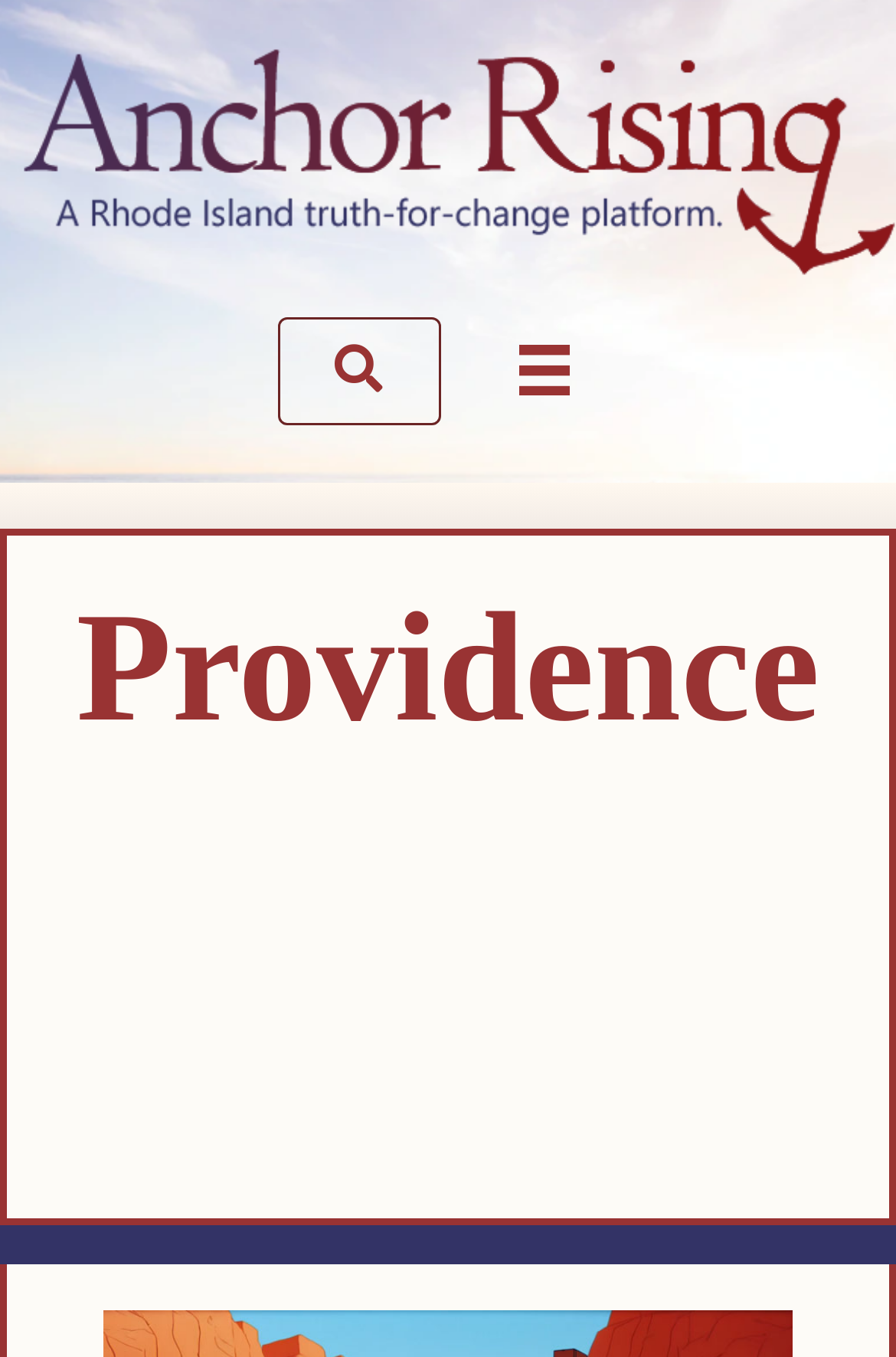What is the purpose of the search box?
Utilize the information in the image to give a detailed answer to the question.

The search box is an input field with the description 'Search input' which suggests that it is used to search for content within the website.